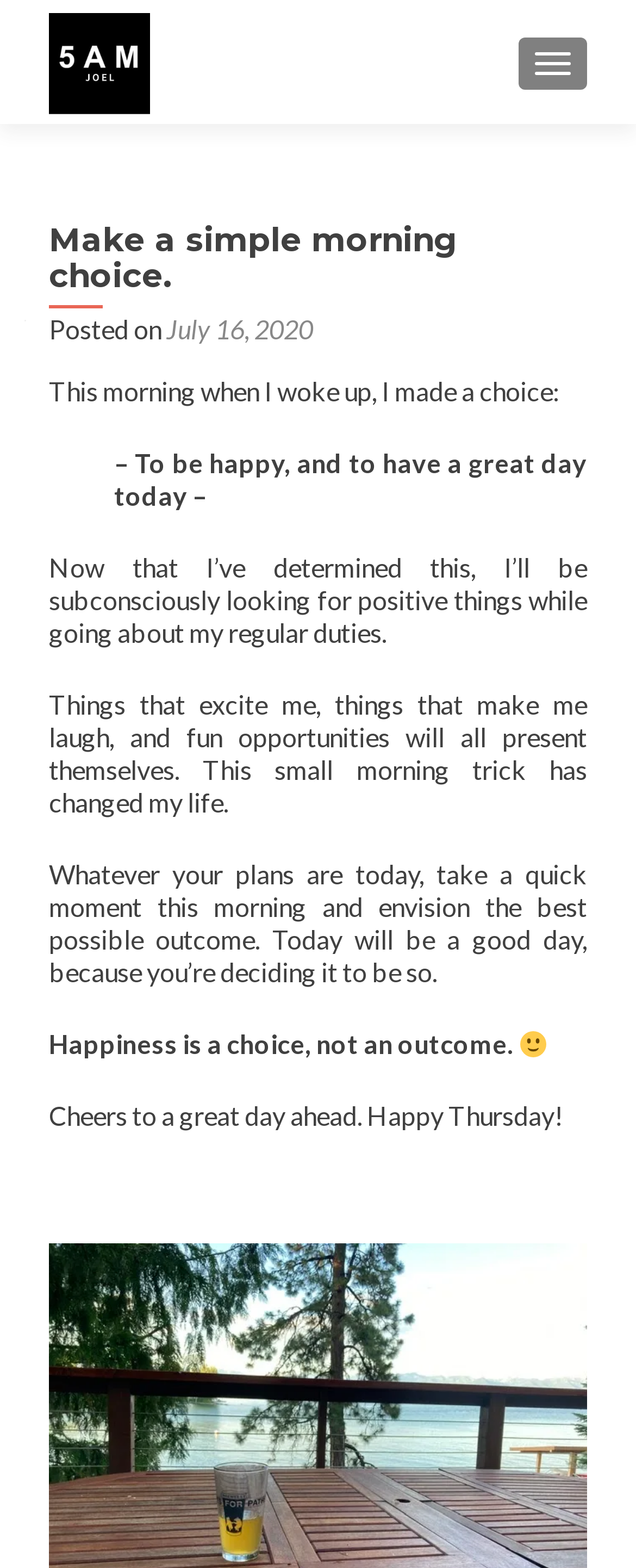What is the main idea of the article?
Using the information from the image, answer the question thoroughly.

The main idea of the article can be inferred by reading the content of the article, which suggests that the author believes that happiness is a choice and not an outcome. This idea is reinforced by the statement 'Happiness is a choice, not an outcome.' at the end of the article.